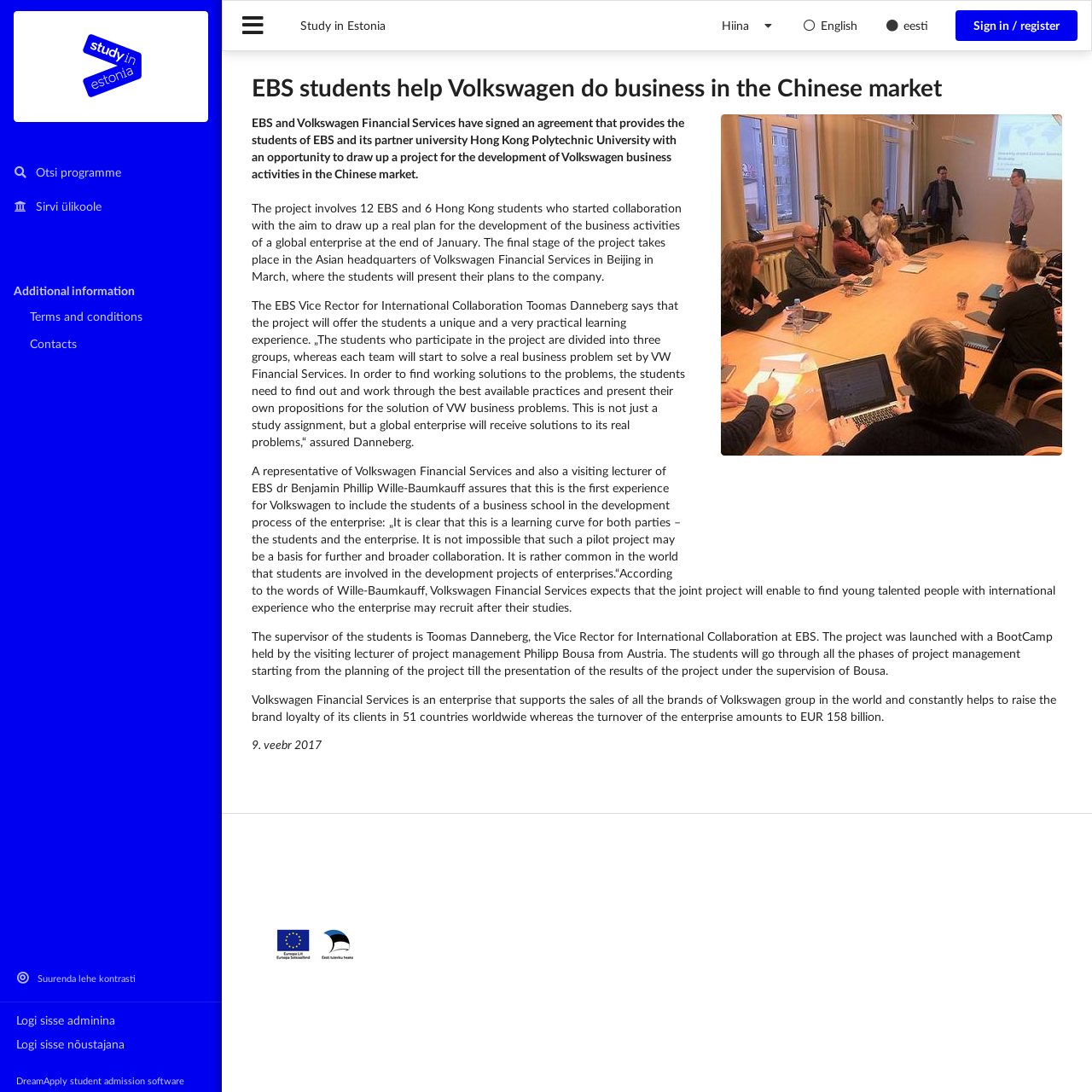Pinpoint the bounding box coordinates of the clickable element to carry out the following instruction: "Click the 'Front page' link."

[0.0, 0.0, 0.203, 0.122]